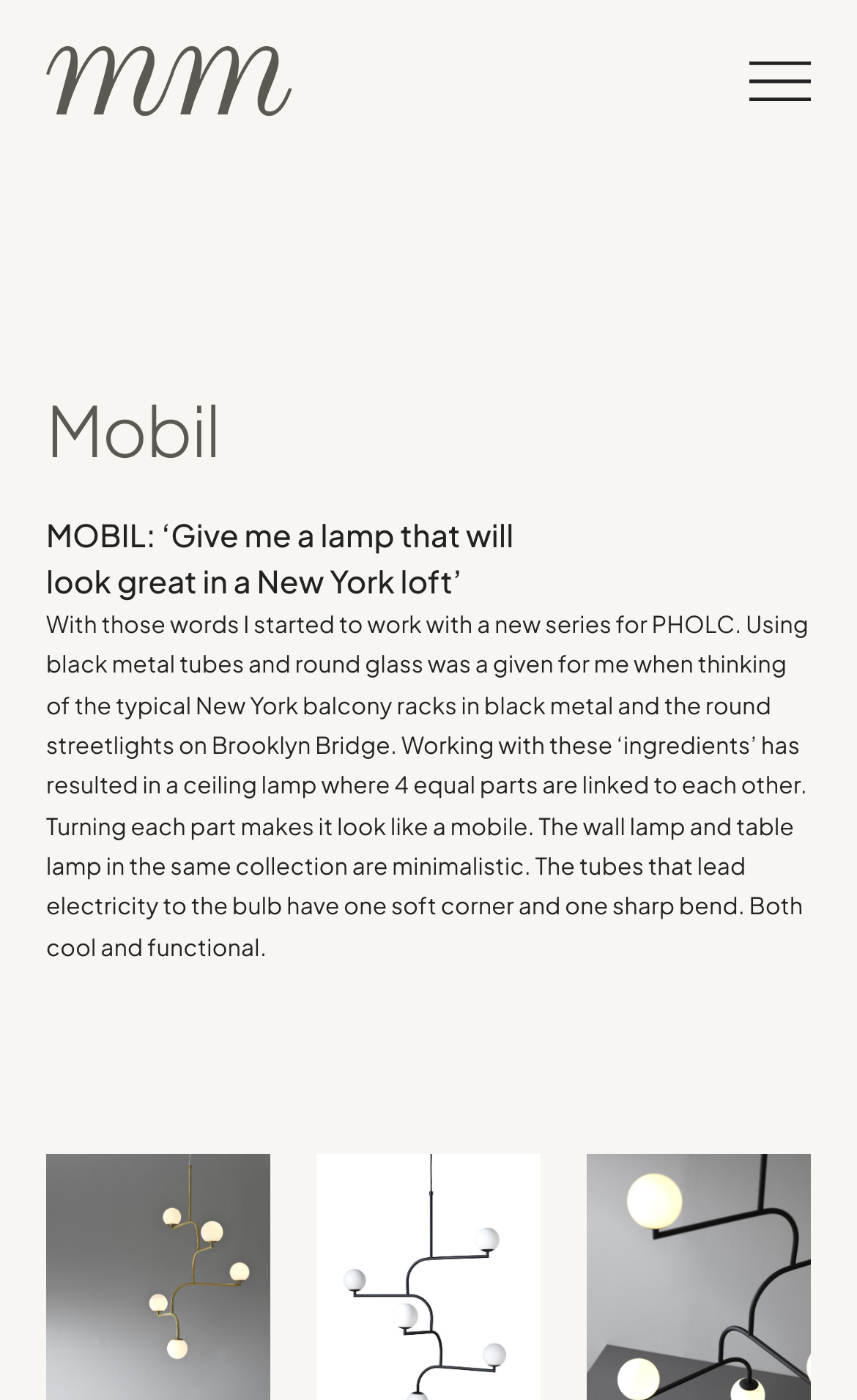Highlight the bounding box coordinates of the element you need to click to perform the following instruction: "go to Accesories."

[0.054, 0.193, 0.339, 0.242]